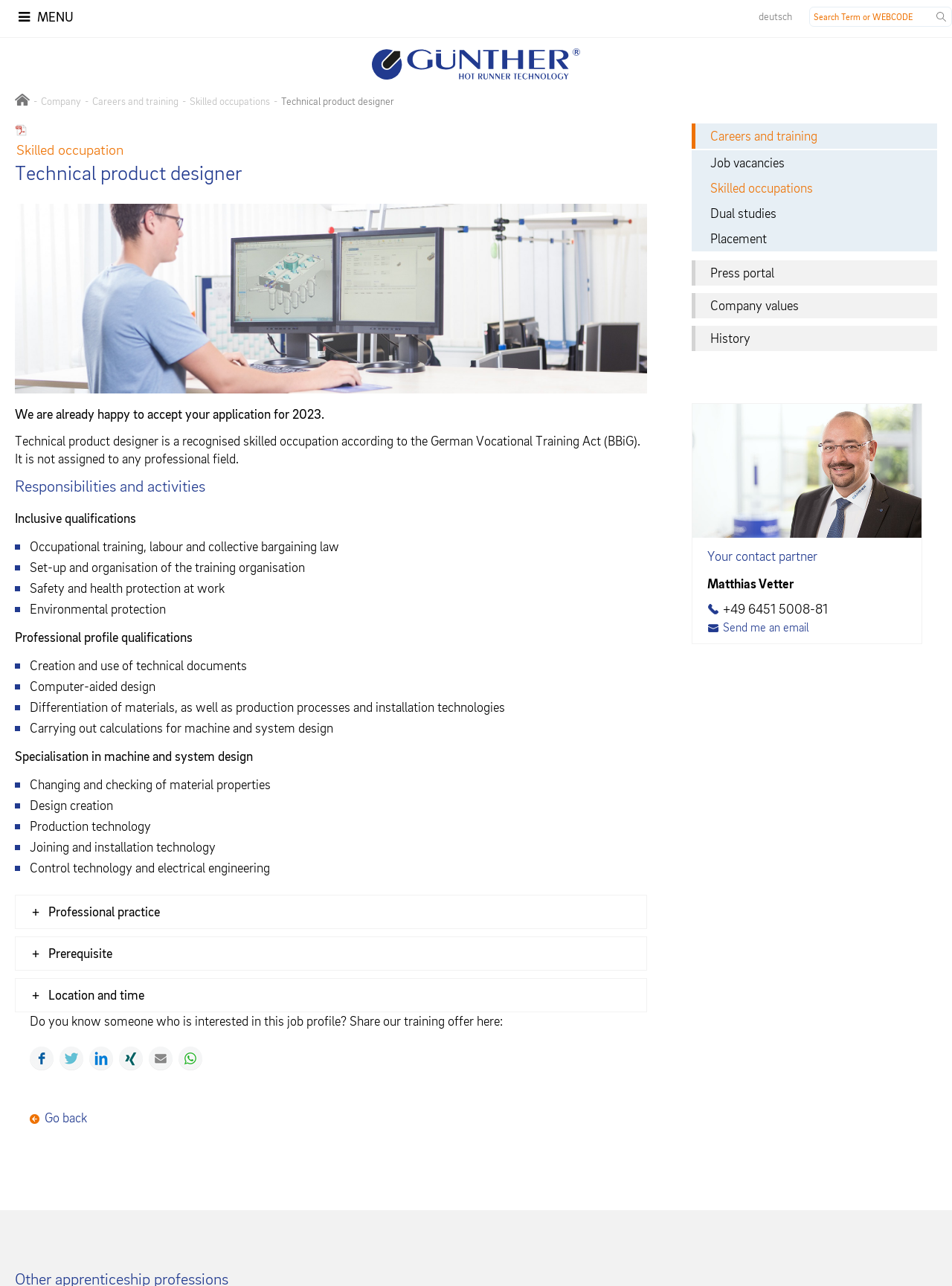What is the company name mentioned on this webpage?
Please give a well-detailed answer to the question.

The company name is mentioned in the link 'Logo - GÜNTHER Hot Runner Technology' and also in the link 'GÜNTHER Hot Runner Technology', which suggests that the company name is GÜNTHER Hot Runner Technology.